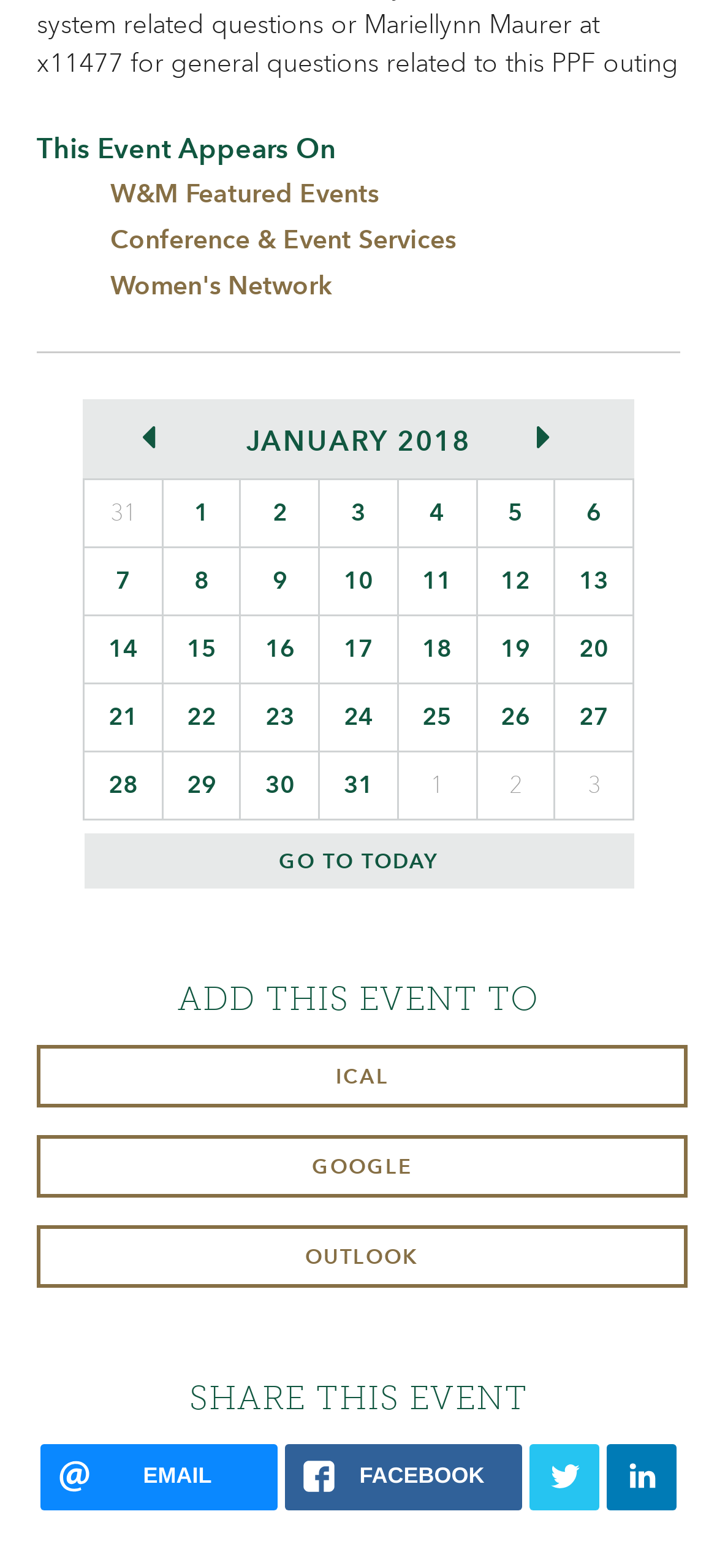What is the event that appears on this webpage?
Make sure to answer the question with a detailed and comprehensive explanation.

Based on the heading 'This Event Appears On' and the link 'W&M Featured Events' below it, I infer that the event that appears on this webpage is related to W&M Featured Events.